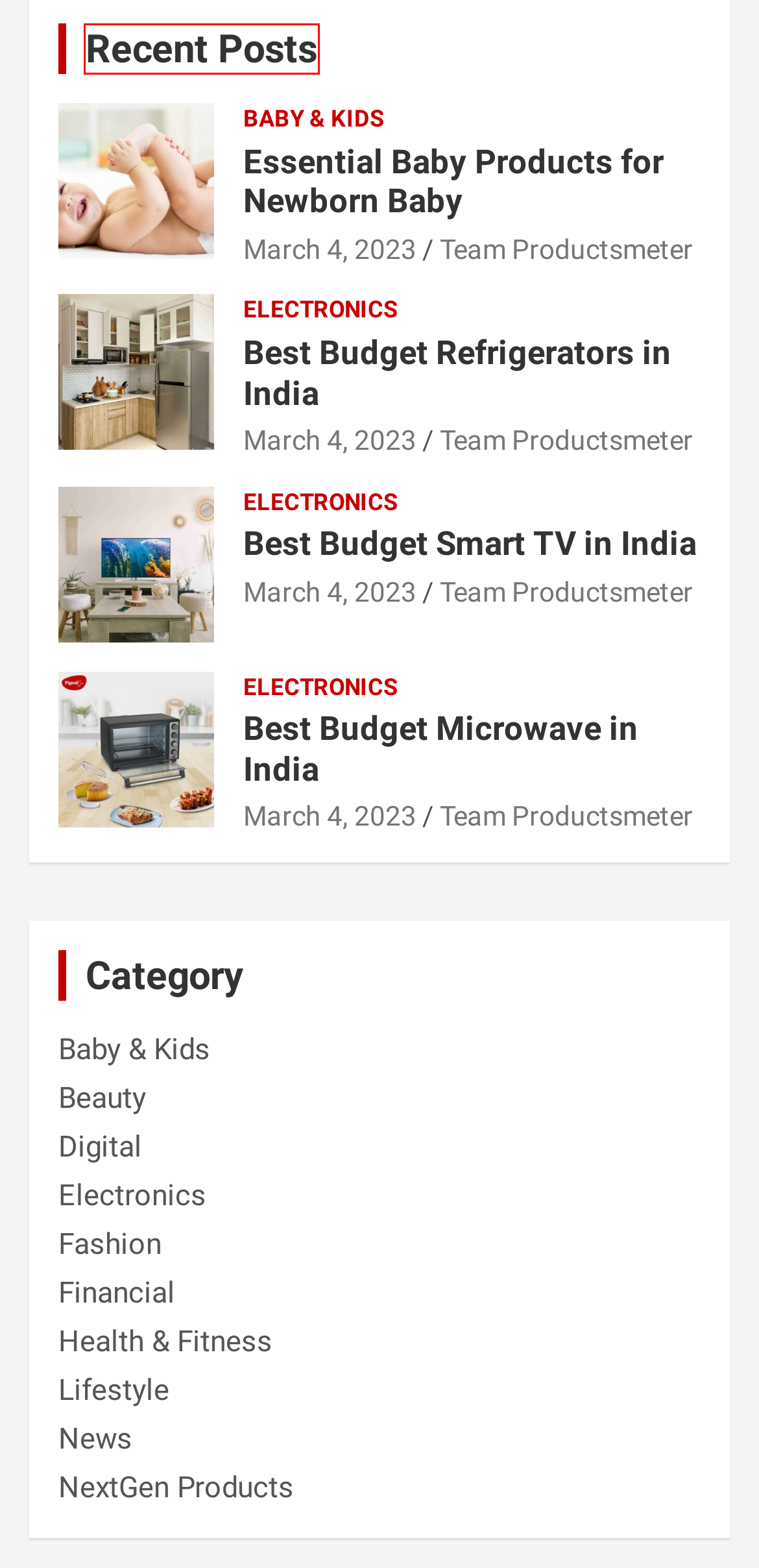You have a screenshot of a webpage with a red rectangle bounding box around a UI element. Choose the best description that matches the new page after clicking the element within the bounding box. The candidate descriptions are:
A. Fashion – productsmeter.com
B. Blog – productsmeter.com
C. Beauty – productsmeter.com
D. Baby & Kids – productsmeter.com
E. Essential Baby Products for Newborn Baby – productsmeter.com
F. Best Budget Smart TV in India – productsmeter.com
G. Best Budget Refrigerators in India – productsmeter.com
H. Best Budget Microwave in India – productsmeter.com

B